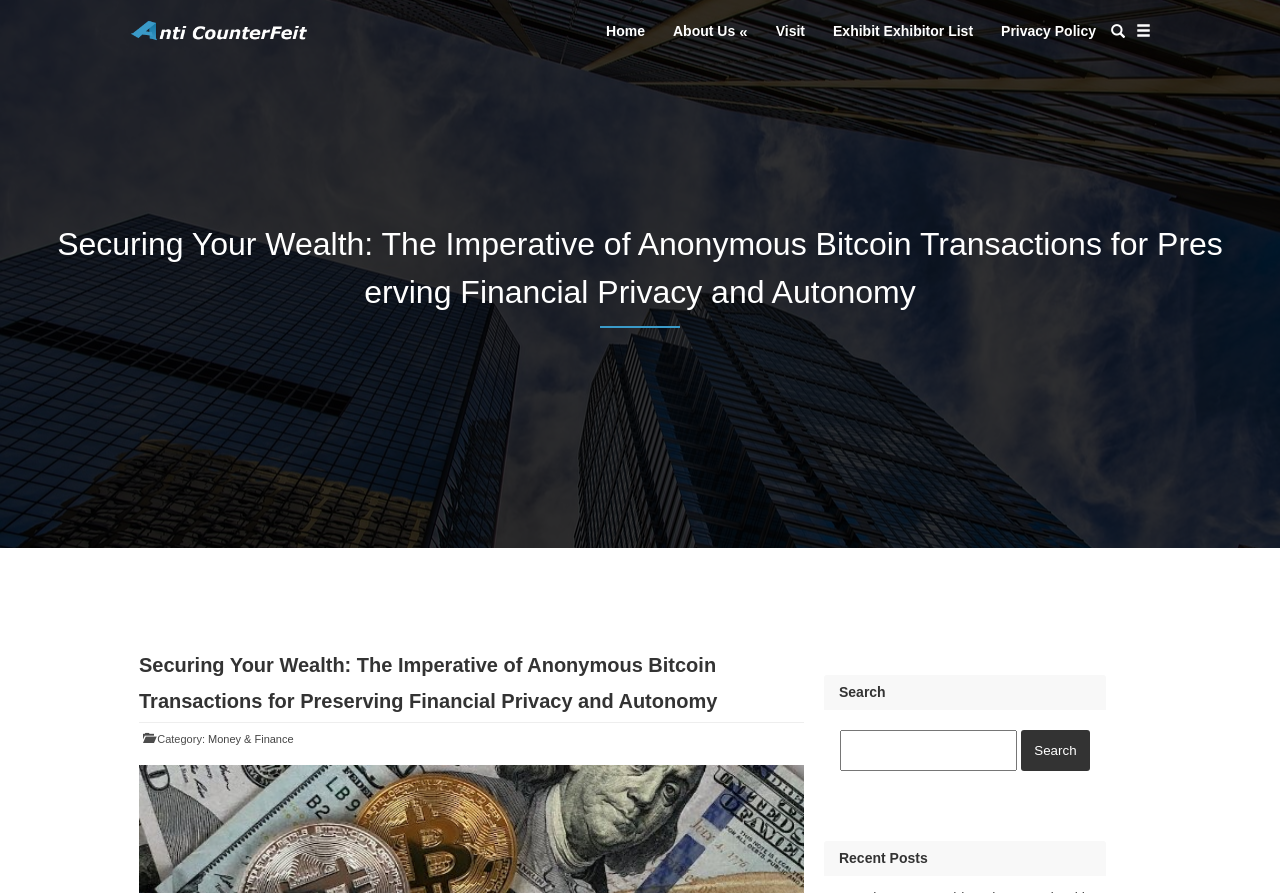Bounding box coordinates are specified in the format (top-left x, top-left y, bottom-right x, bottom-right y). All values are floating point numbers bounded between 0 and 1. Please provide the bounding box coordinate of the region this sentence describes: Money & Finance

[0.162, 0.821, 0.229, 0.834]